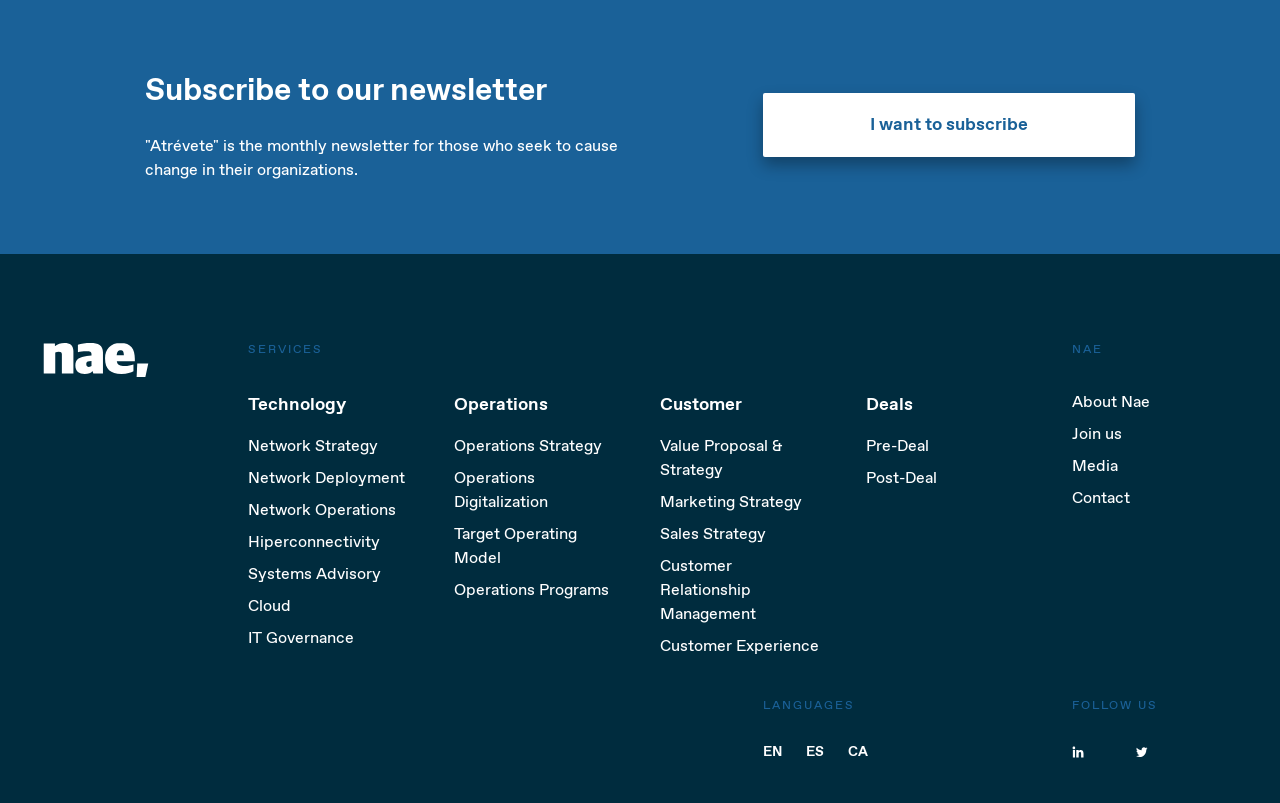Identify the bounding box for the given UI element using the description provided. Coordinates should be in the format (top-left x, top-left y, bottom-right x, bottom-right y) and must be between 0 and 1. Here is the description: Sales Strategy

[0.516, 0.65, 0.645, 0.68]